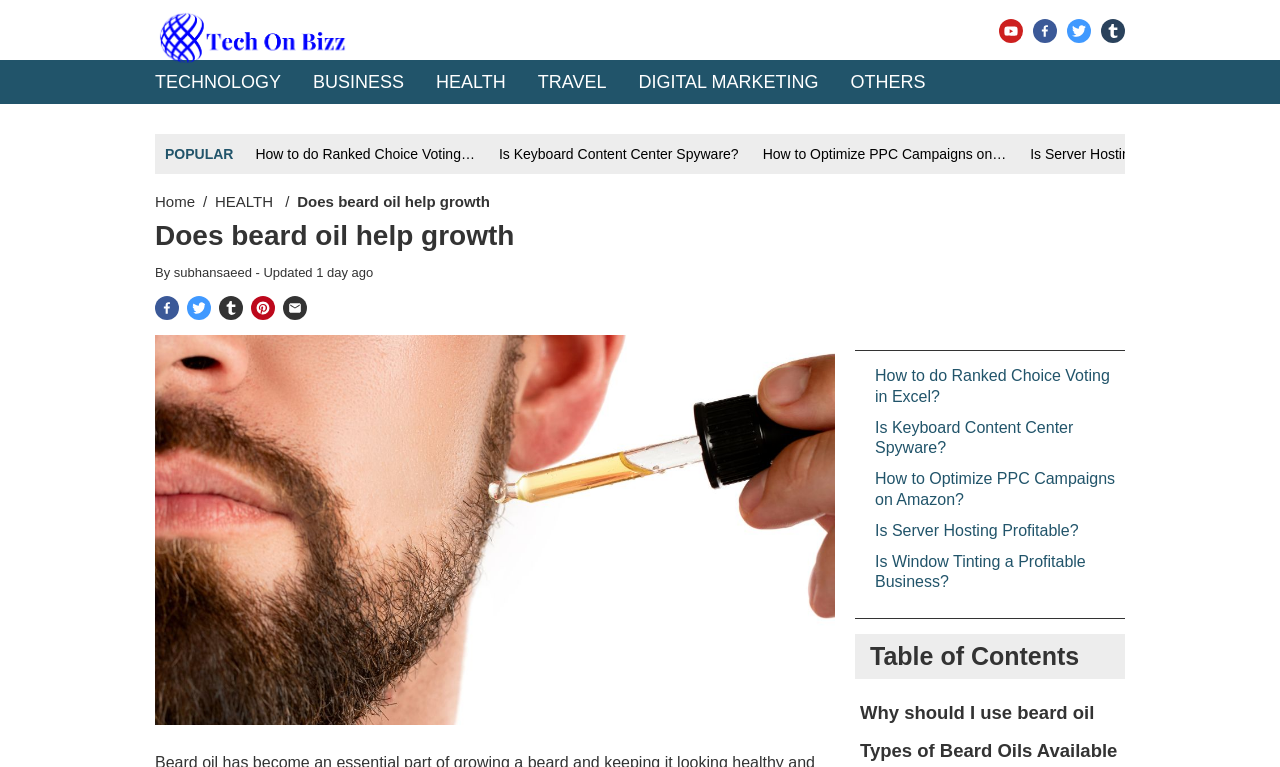Give a succinct answer to this question in a single word or phrase: 
What is the title of the image in the article?

Does beard oil help growth